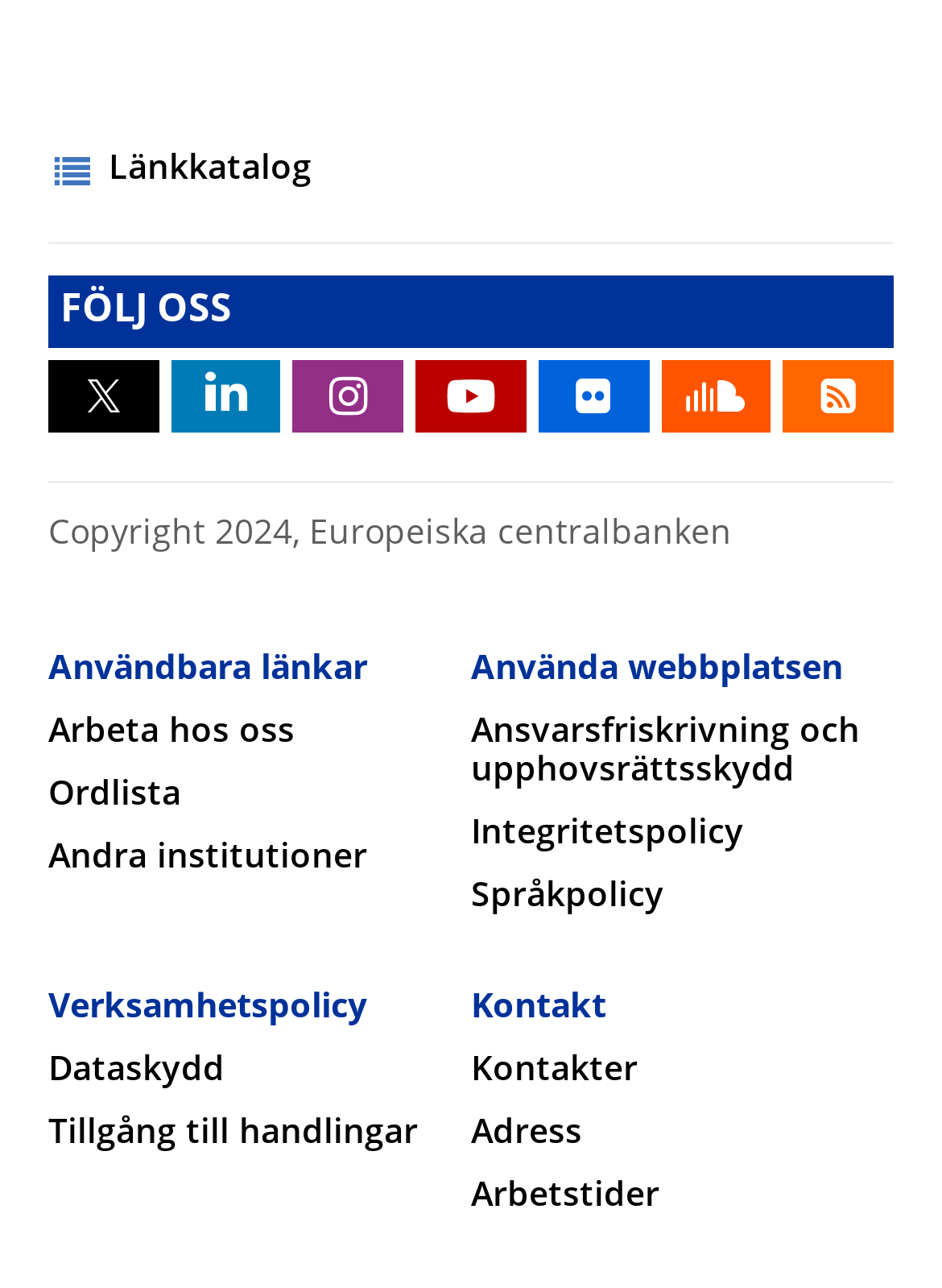How many links are available under 'Användbara länkar'?
Please provide a full and detailed response to the question.

Under the 'Användbara länkar' section, I found four links: 'Arbeta hos oss', 'Ordlista', 'Andra institutioner', and 'Tillgång till handlingar'.